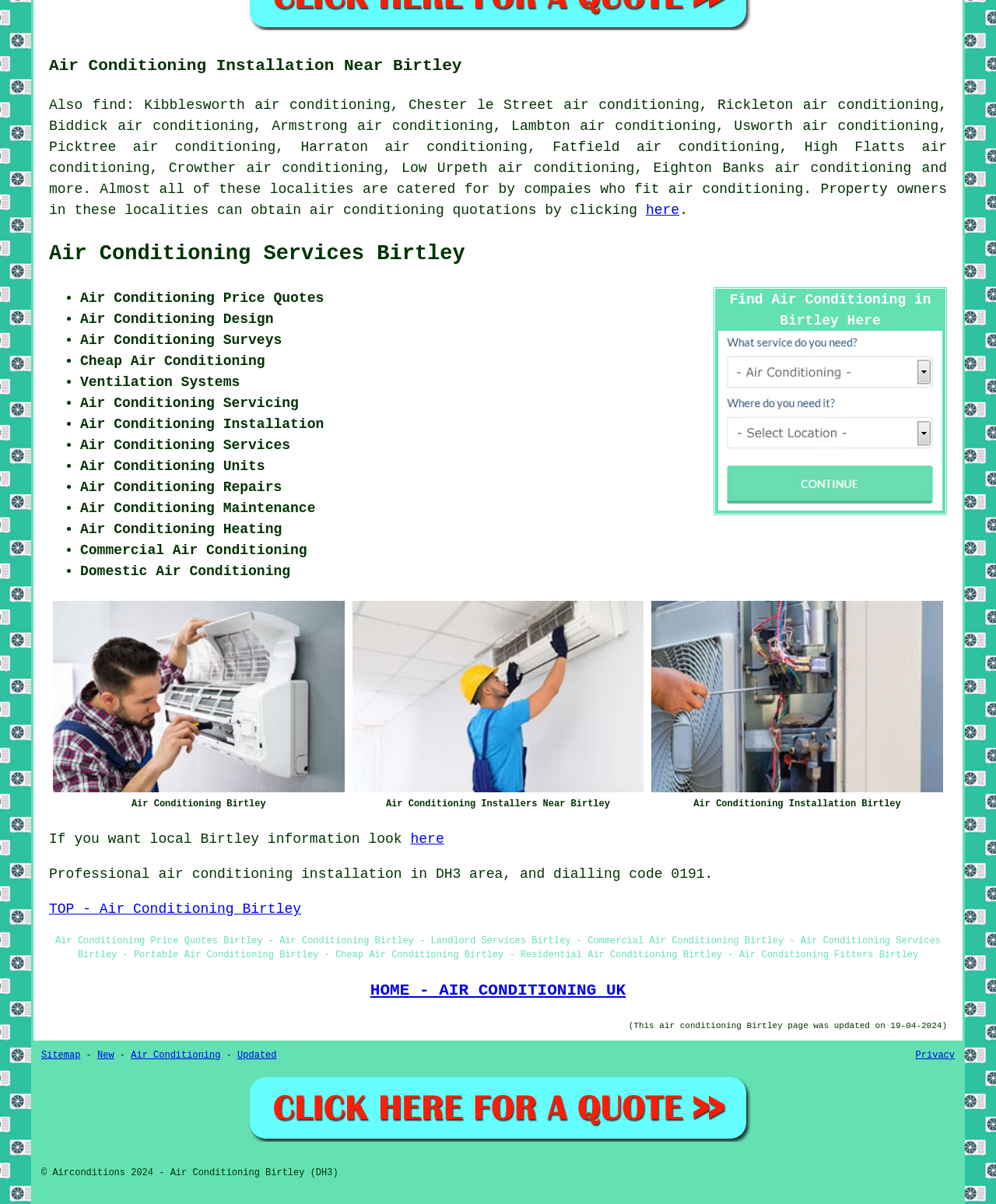Based on the element description TOP - Air Conditioning Birtley, identify the bounding box coordinates for the UI element. The coordinates should be in the format (top-left x, top-left y, bottom-right x, bottom-right y) and within the 0 to 1 range.

[0.049, 0.749, 0.302, 0.762]